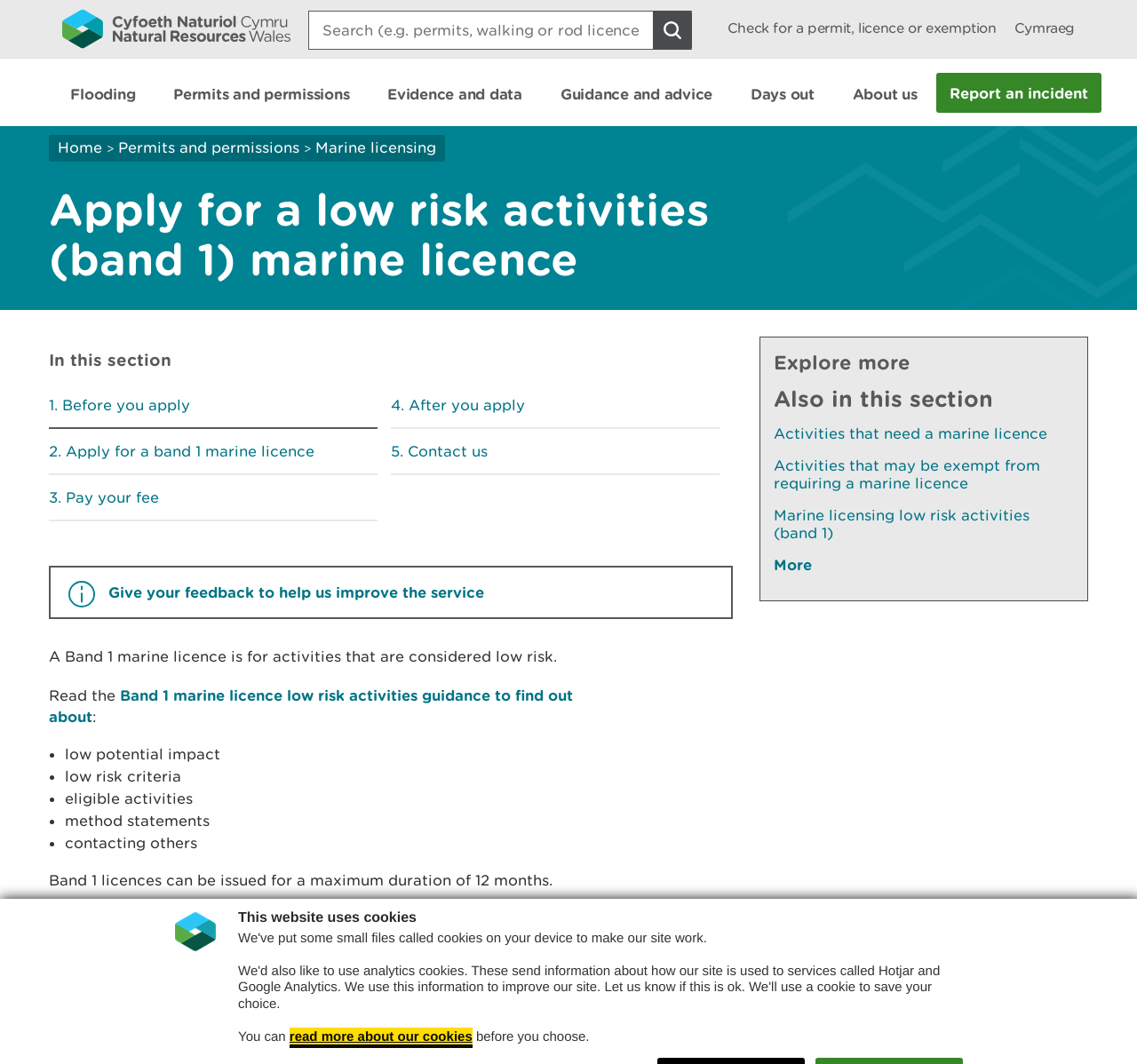What is a Band 1 marine licence for?
Refer to the image and provide a thorough answer to the question.

A Band 1 marine licence is for activities that are considered low risk, which means they have low potential impact, meet low risk criteria, are eligible activities, have method statements, and involve contacting others.